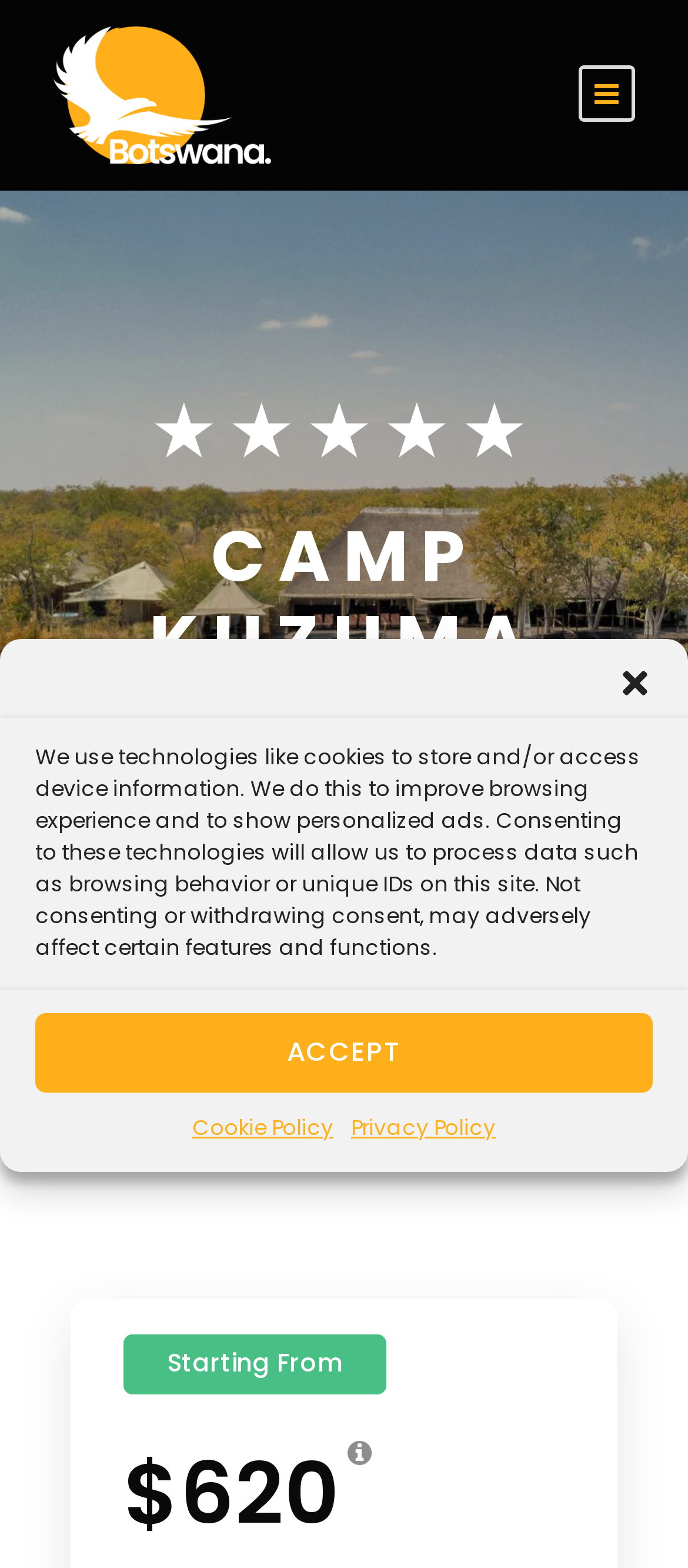What is the theme of the webpage?
Based on the image, answer the question with as much detail as possible.

I inferred the theme by looking at the various elements on the page, including the heading 'CAMP KUZUMA', the text 'Explore the Wild: Discover the Beauty of the Botswana', and the overall design of the page, which suggests a safari lodge or travel-related theme.